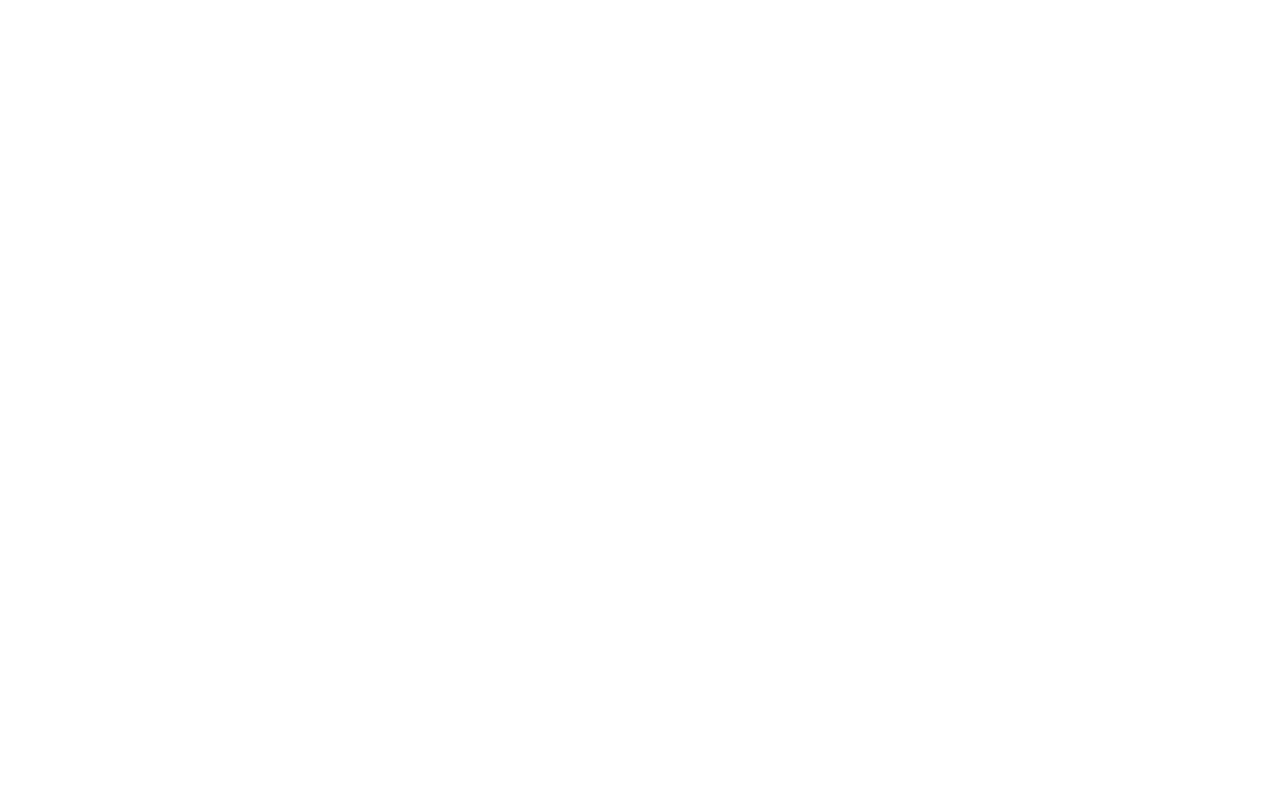What is the primary focus of the image?
Look at the image and respond with a one-word or short phrase answer.

The author